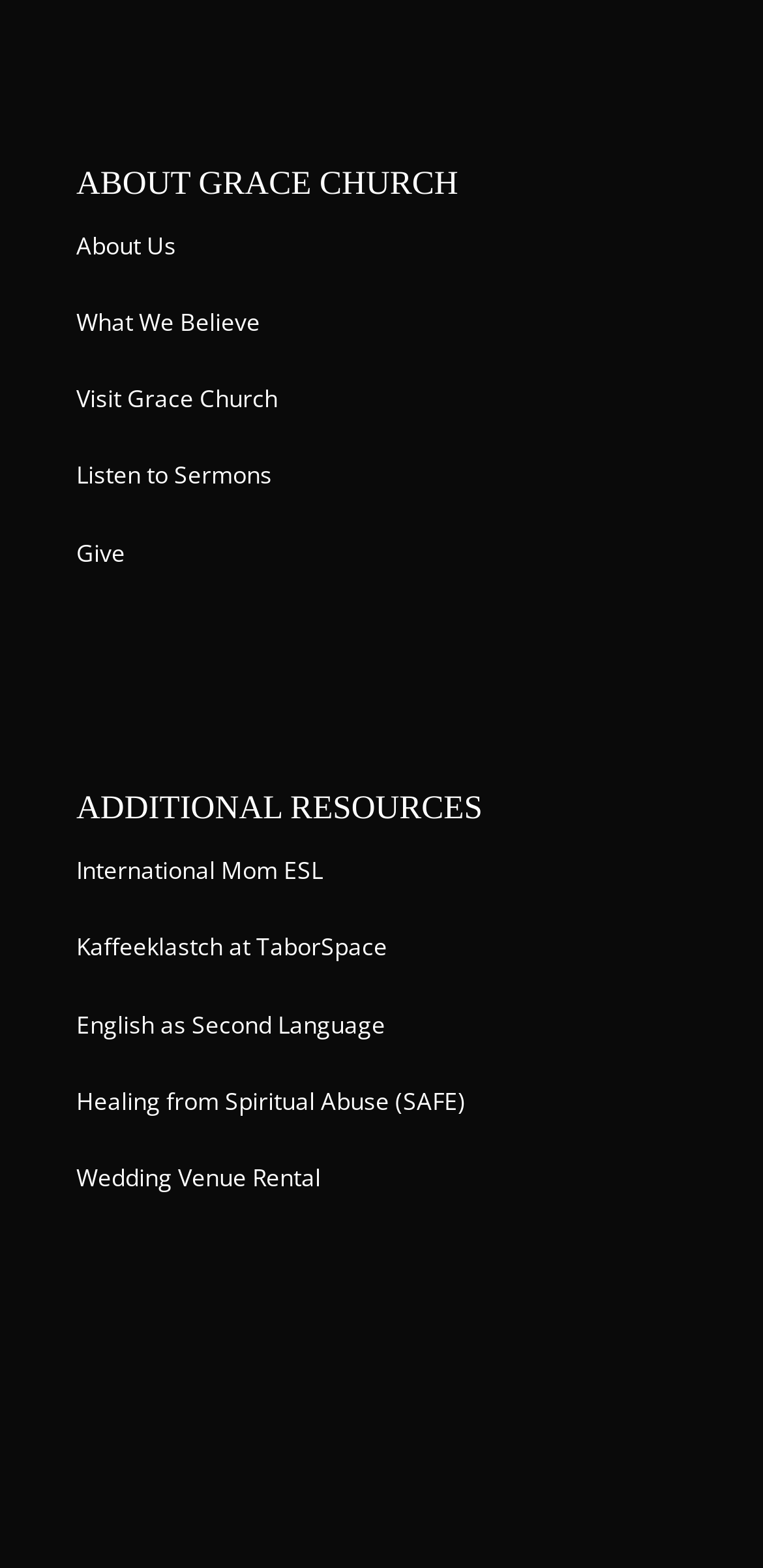Using the element description: "Healing from Spiritual Abuse (SAFE)", determine the bounding box coordinates. The coordinates should be in the format [left, top, right, bottom], with values between 0 and 1.

[0.1, 0.691, 0.61, 0.713]